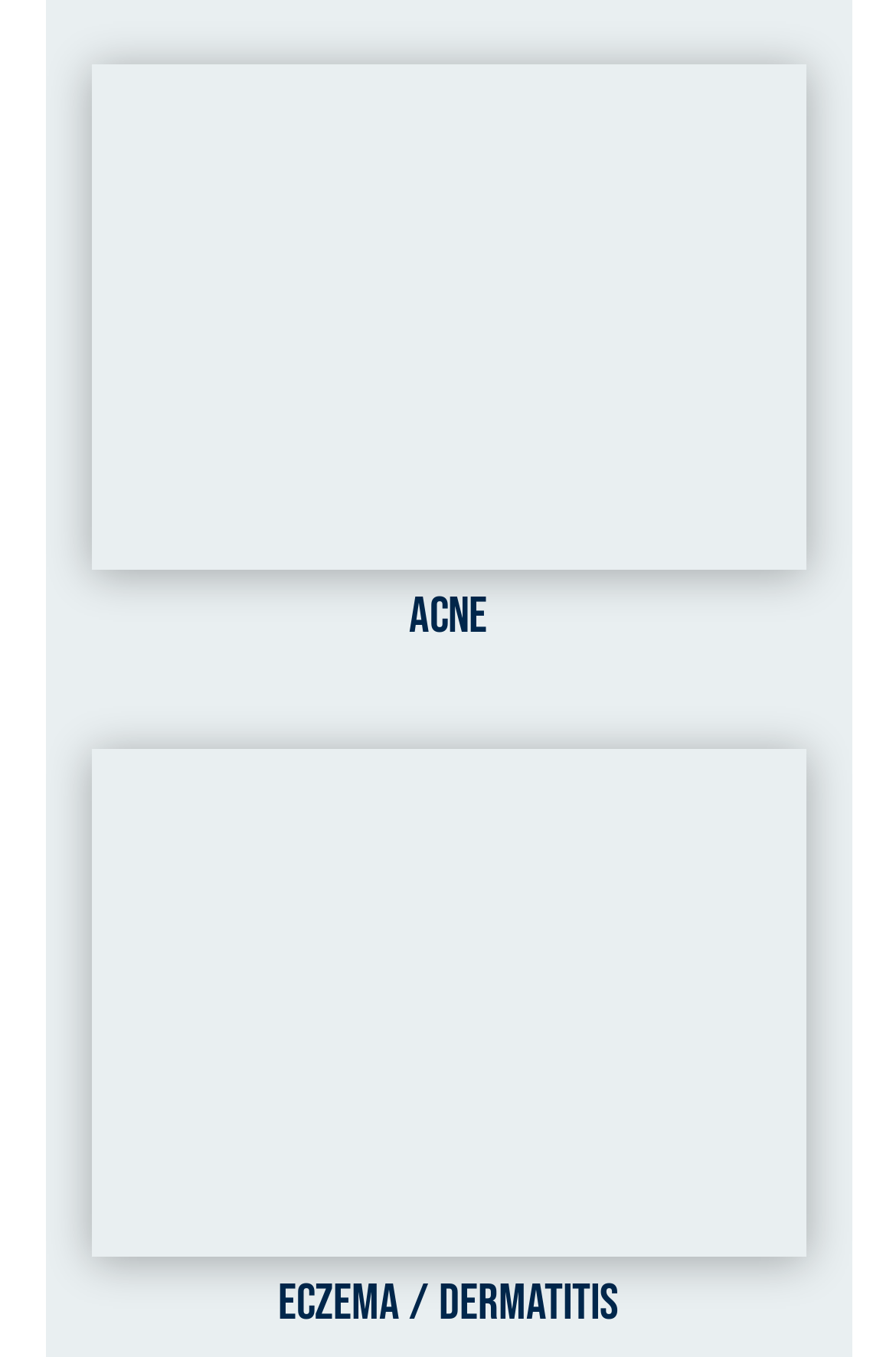Please find the bounding box for the UI component described as follows: "parent_node: Acne title="Acne"".

[0.101, 0.047, 0.899, 0.421]